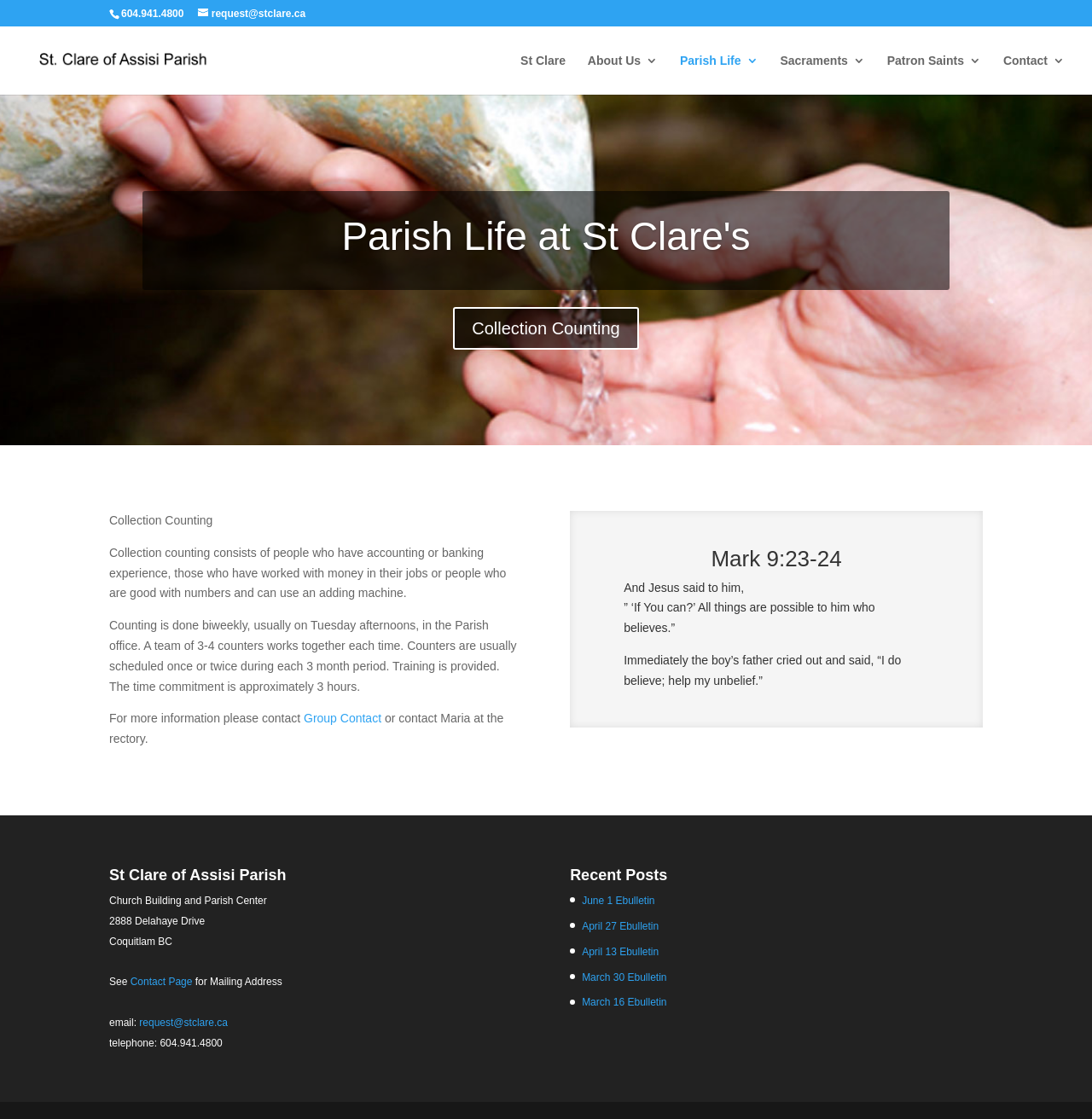What is the purpose of Collection Counting?
Look at the webpage screenshot and answer the question with a detailed explanation.

I inferred this by reading the text on the webpage, which explains that Collection Counting involves people with accounting or banking experience, and that they use adding machines to count money.